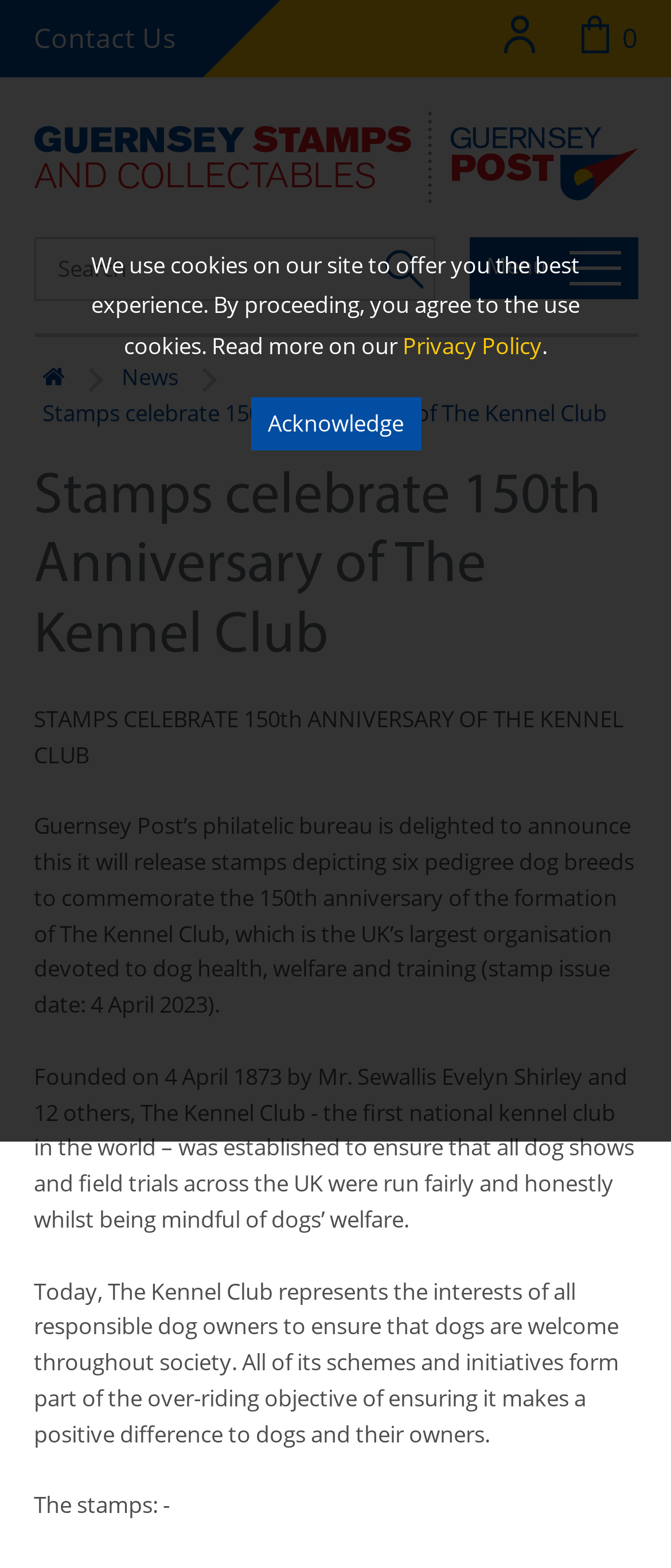Please provide a comprehensive response to the question below by analyzing the image: 
What is the date of the stamp issue?

The static text element mentions that the stamp issue date is 4 April 2023.